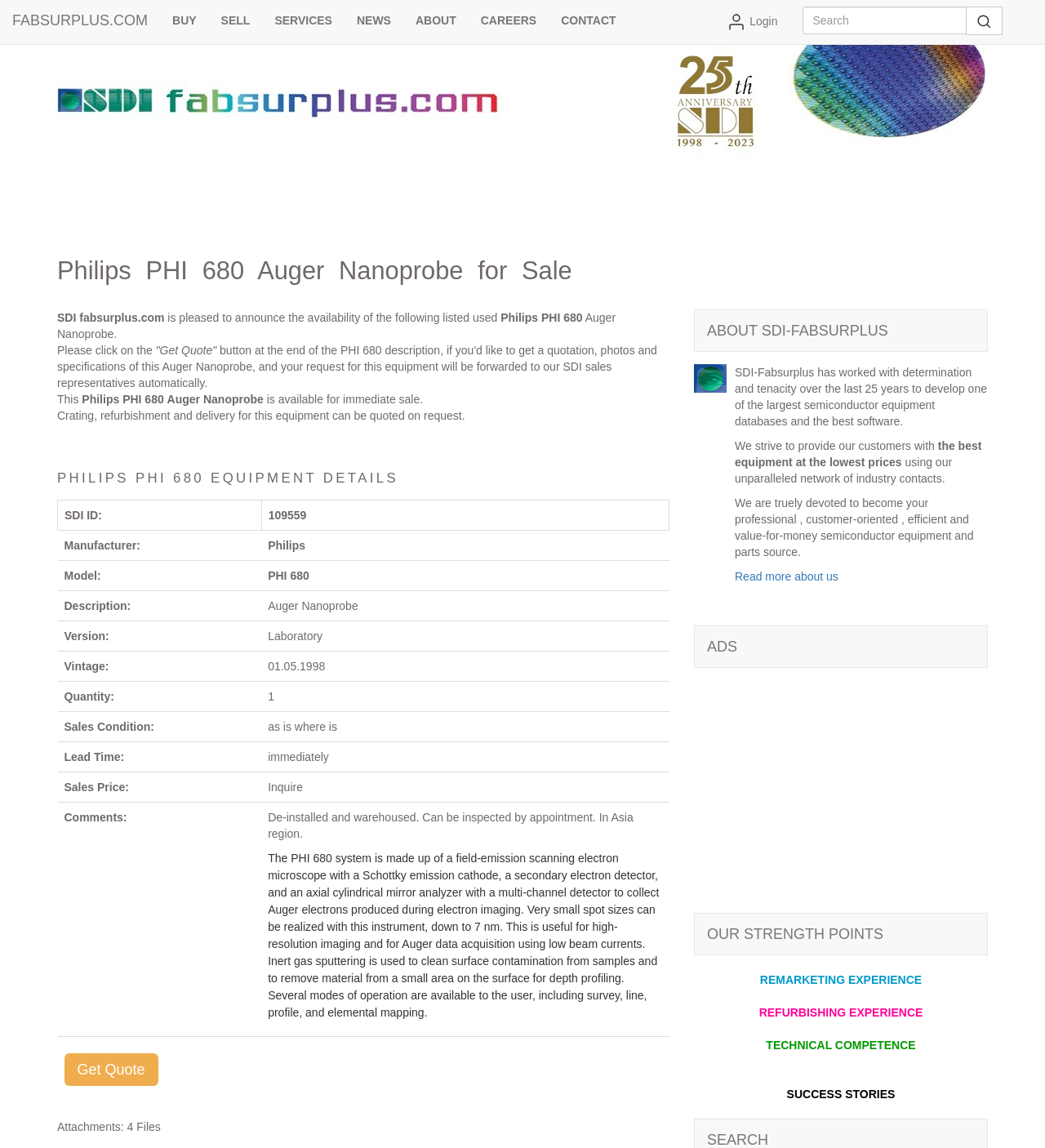Can you pinpoint the bounding box coordinates for the clickable element required for this instruction: "Search for equipment"? The coordinates should be four float numbers between 0 and 1, i.e., [left, top, right, bottom].

[0.768, 0.006, 0.925, 0.03]